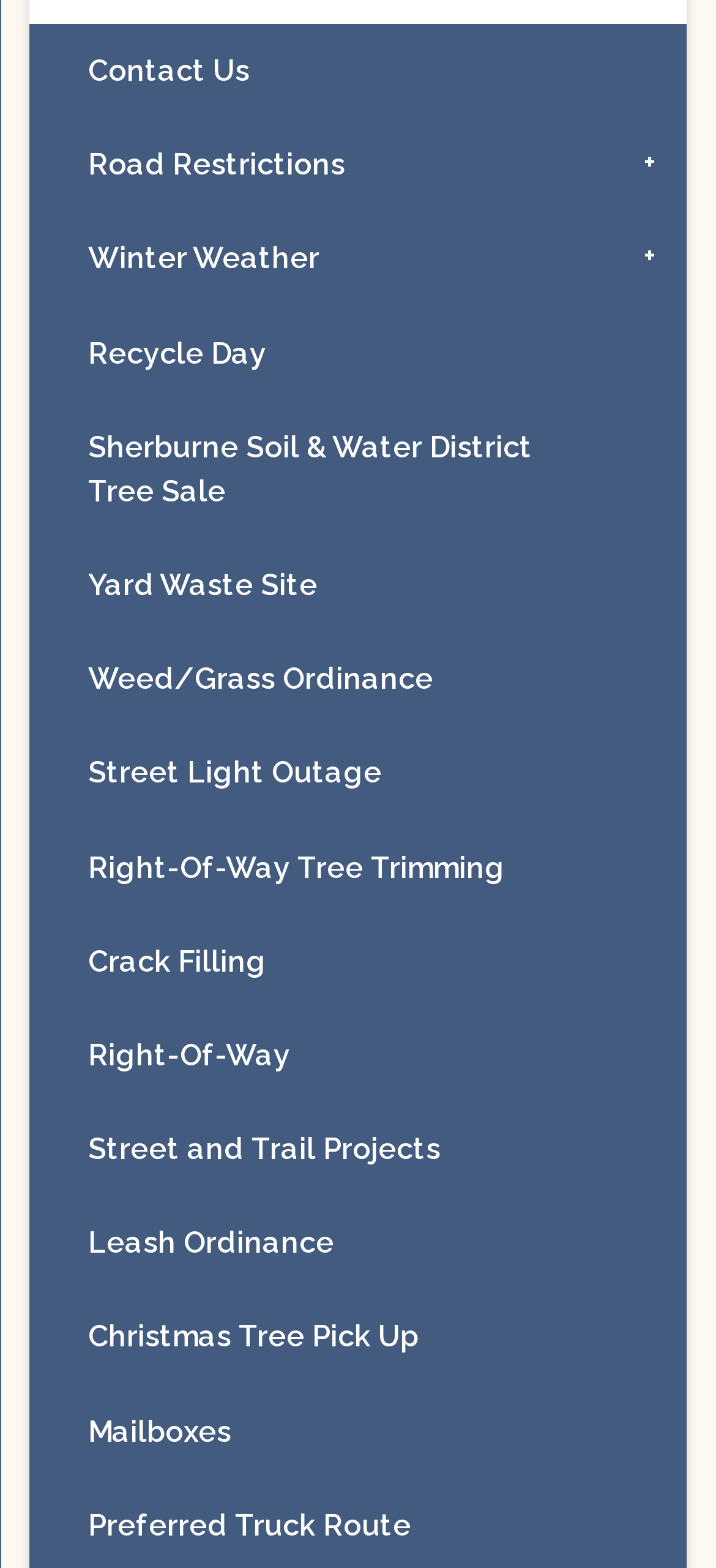What is the first menu item?
Look at the image and answer the question using a single word or phrase.

Contact Us